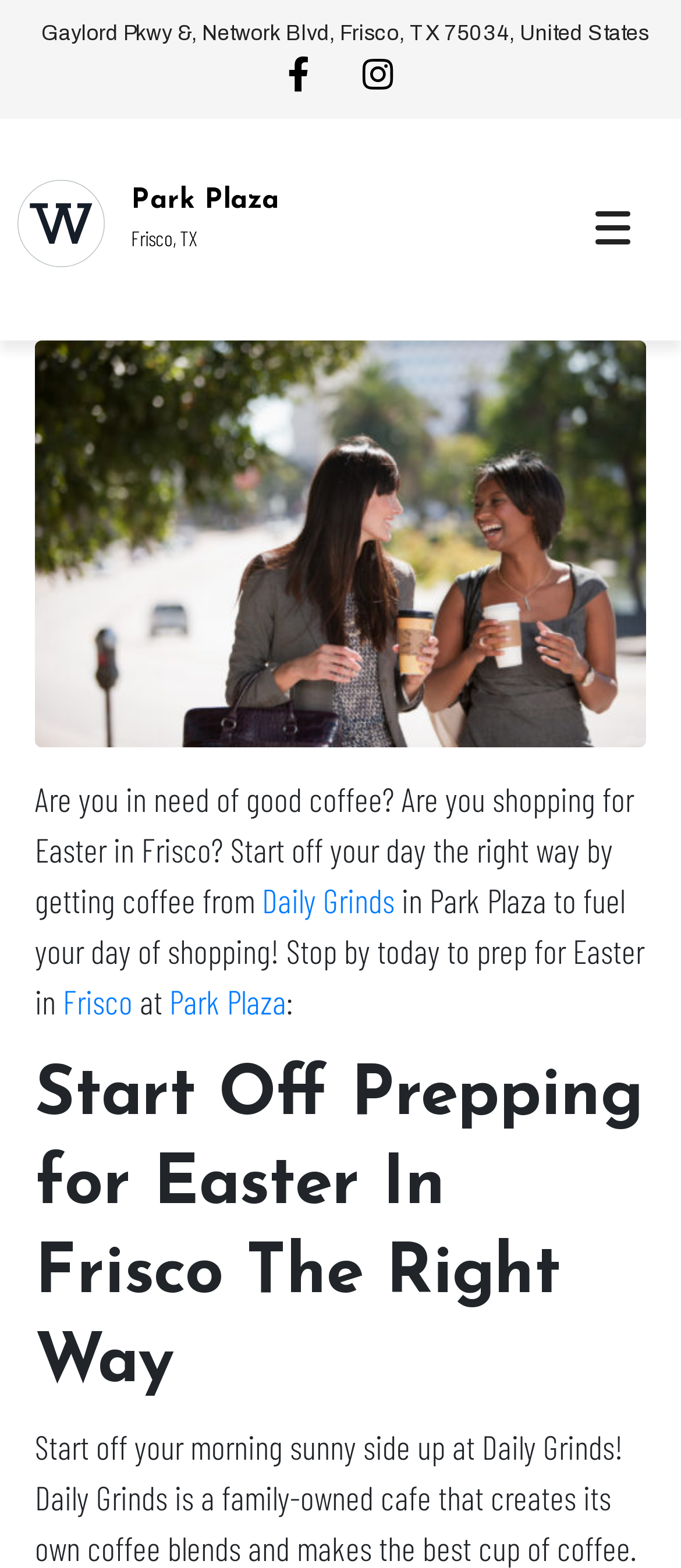Utilize the details in the image to thoroughly answer the following question: What is the name of the shopping center?

I found the name of the shopping center by looking at the link element with the bounding box coordinates [0.192, 0.119, 0.41, 0.137] which contains the text 'Park Plaza'.